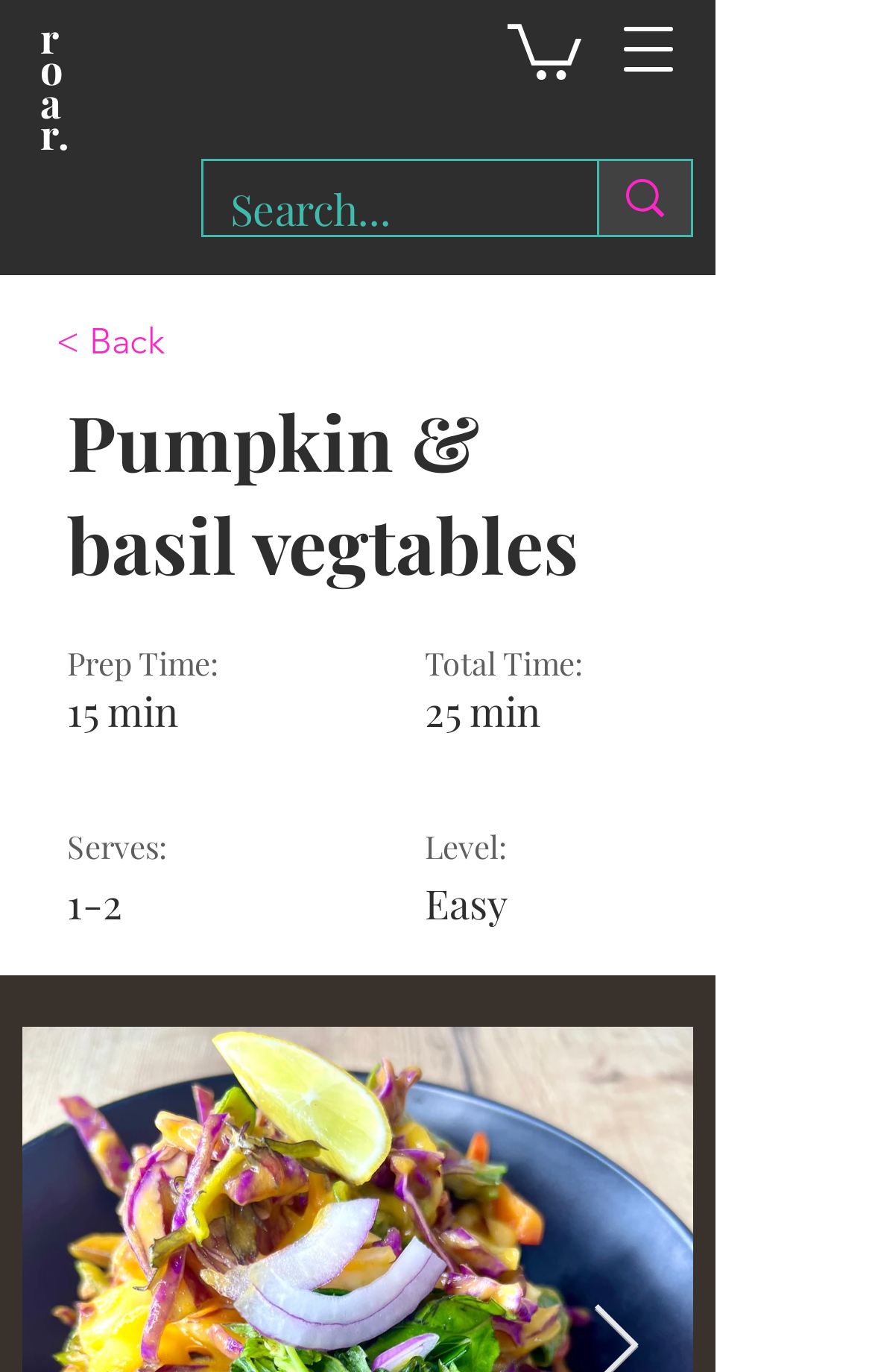How long does it take to prepare?
Based on the screenshot, respond with a single word or phrase.

15 min